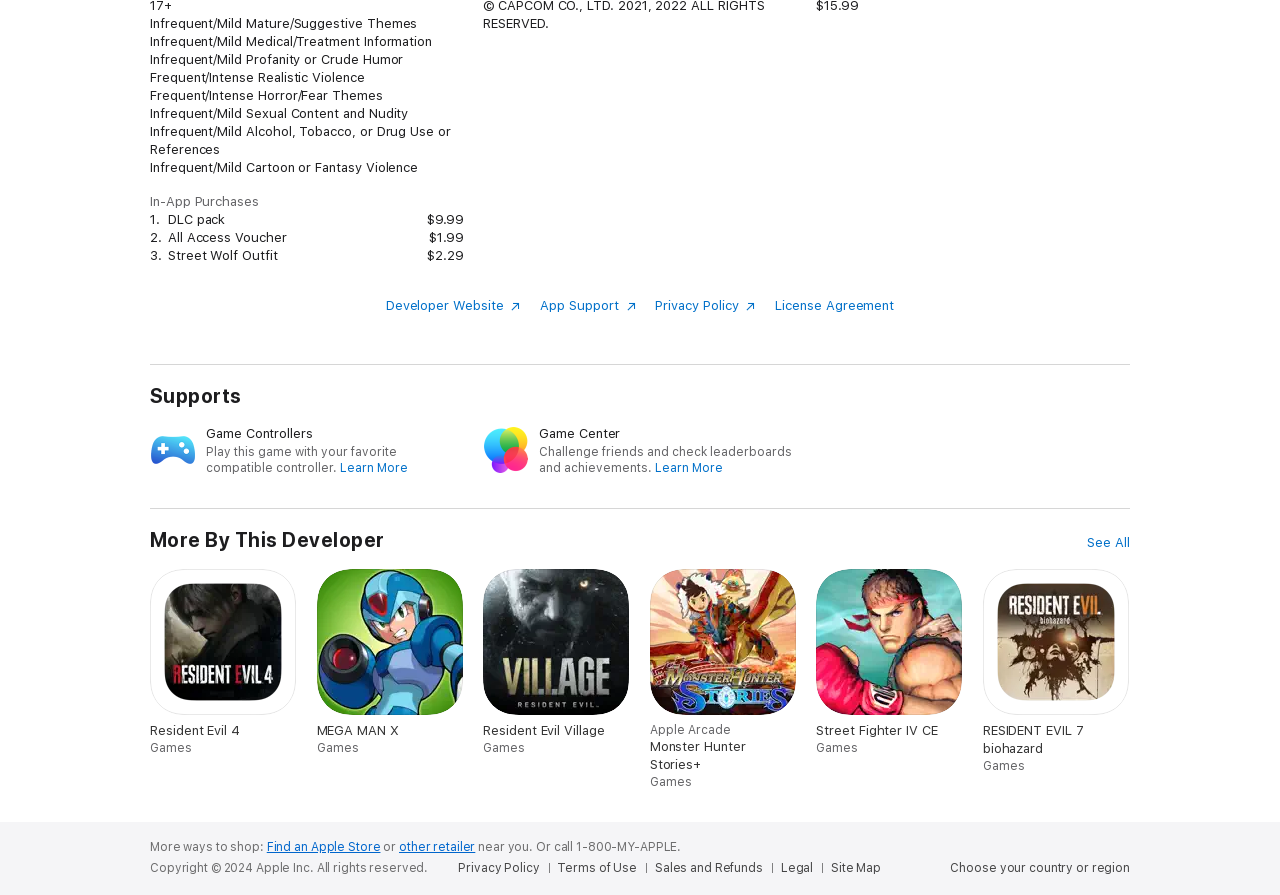Determine the bounding box coordinates of the region that needs to be clicked to achieve the task: "Visit developer website".

[0.301, 0.333, 0.407, 0.35]